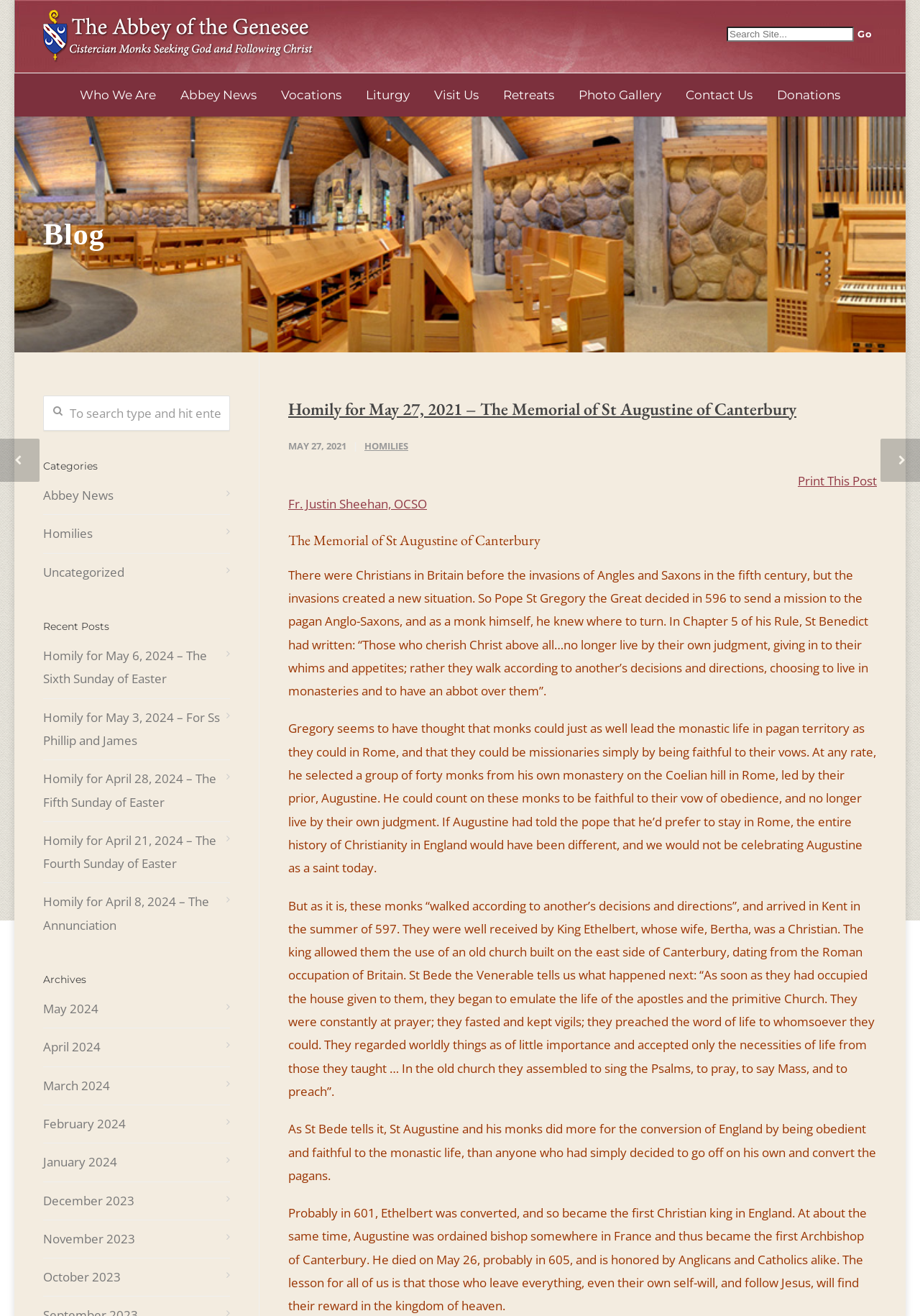Using the given description, provide the bounding box coordinates formatted as (top-left x, top-left y, bottom-right x, bottom-right y), with all values being floating point numbers between 0 and 1. Description: Computer

None